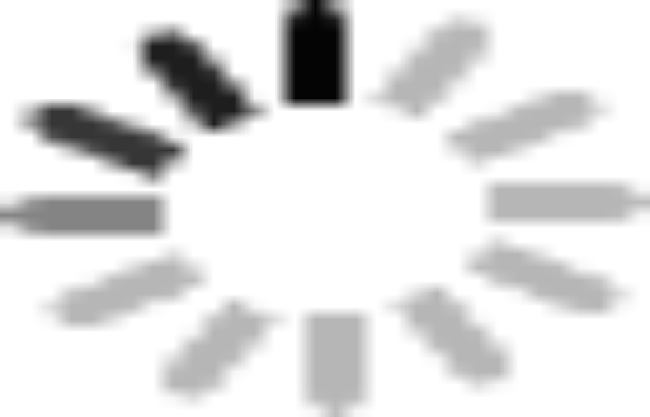What services does the company offer besides manufacturing?
Using the information from the image, answer the question thoroughly.

According to the caption, the company encourages research and development partnerships, as well as original equipment manufacturing (OEM) and original design manufacturing (ODM) services, highlighting its commitment to innovation and collaboration in the automotive parts industry.